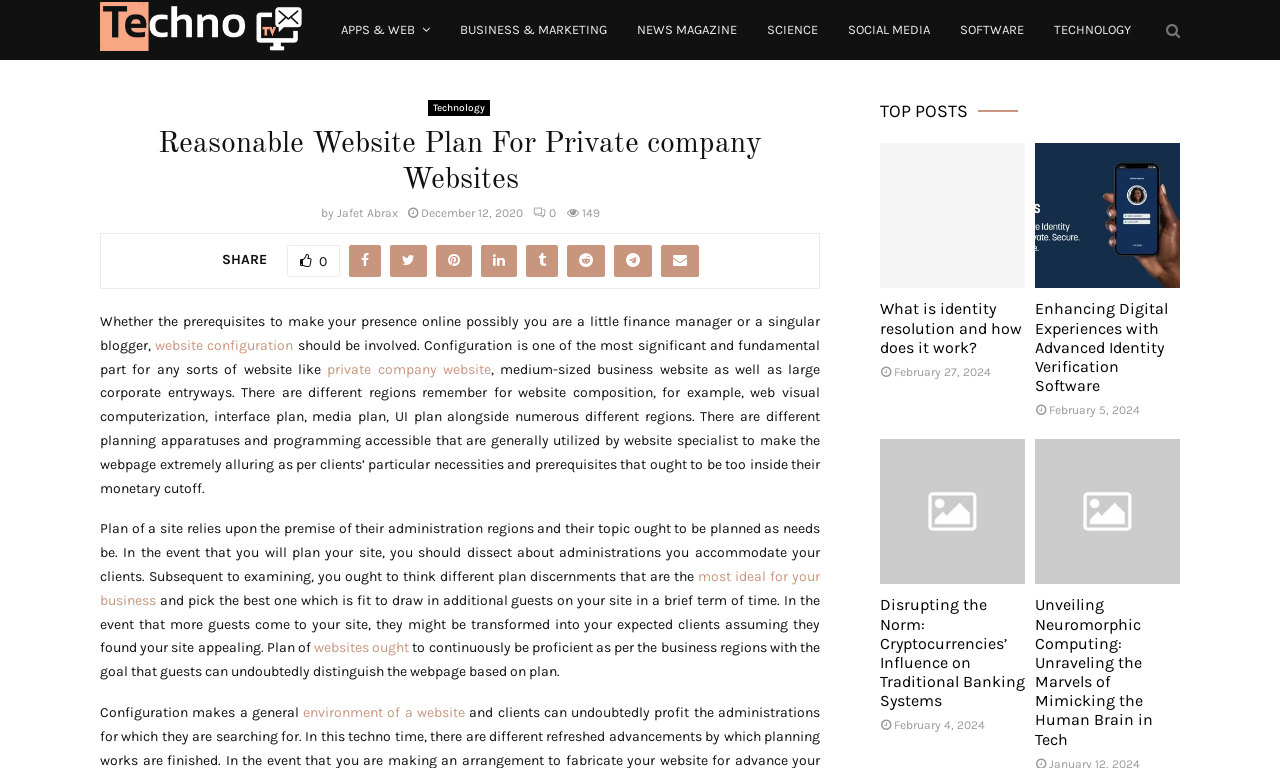For the given element description parent_node: SHARE0, determine the bounding box coordinates of the UI element. The coordinates should follow the format (top-left x, top-left y, bottom-right x, bottom-right y) and be within the range of 0 to 1.

[0.34, 0.319, 0.368, 0.361]